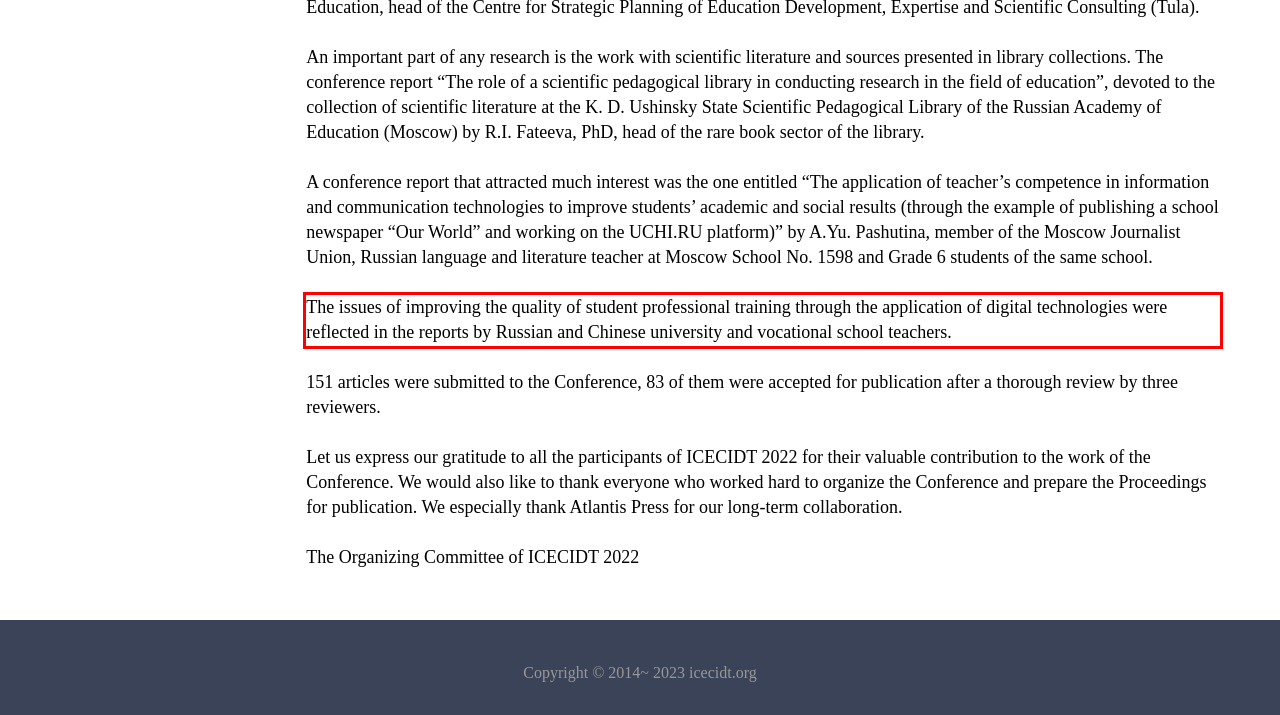View the screenshot of the webpage and identify the UI element surrounded by a red bounding box. Extract the text contained within this red bounding box.

The issues of improving the quality of student professional training through the application of digital technologies were reflected in the reports by Russian and Chinese university and vocational school teachers.